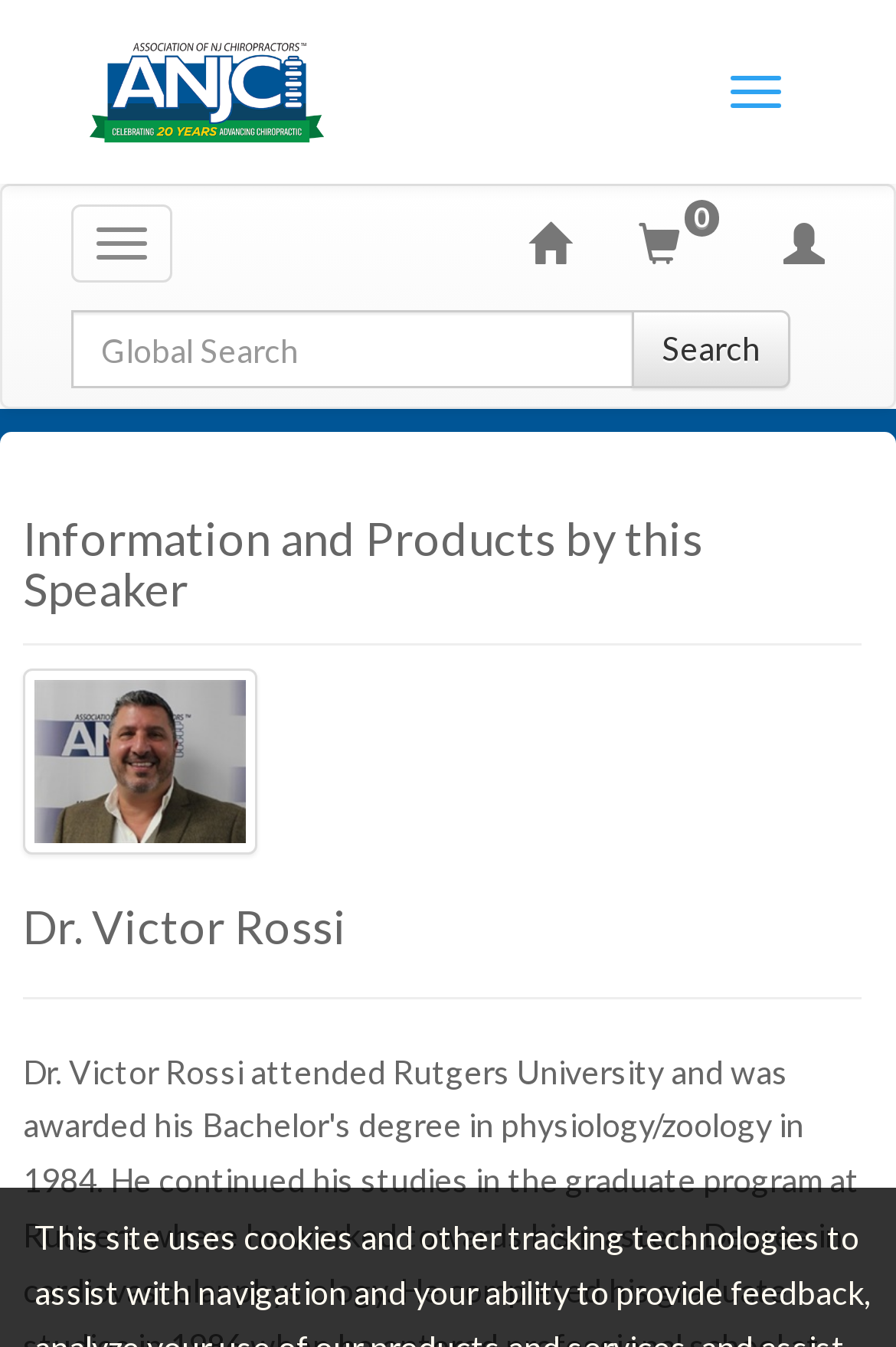What is the purpose of the button?
Please answer the question as detailed as possible.

I found a button with the text 'Toggle navigation' which suggests that it is used to expand or collapse the navigation menu.